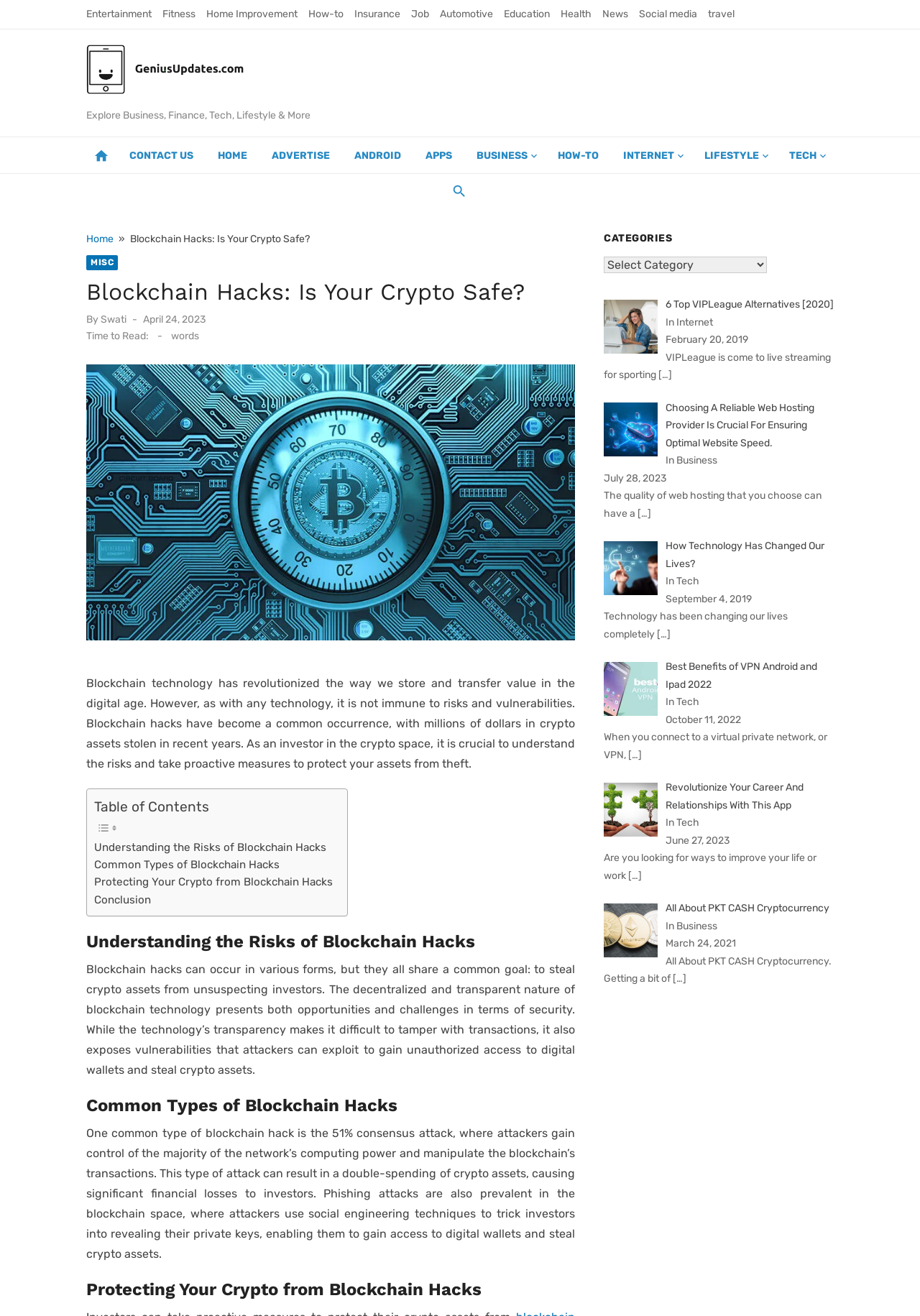What is the purpose of the 'Table of Contents' section?
Use the screenshot to answer the question with a single word or phrase.

To navigate the article